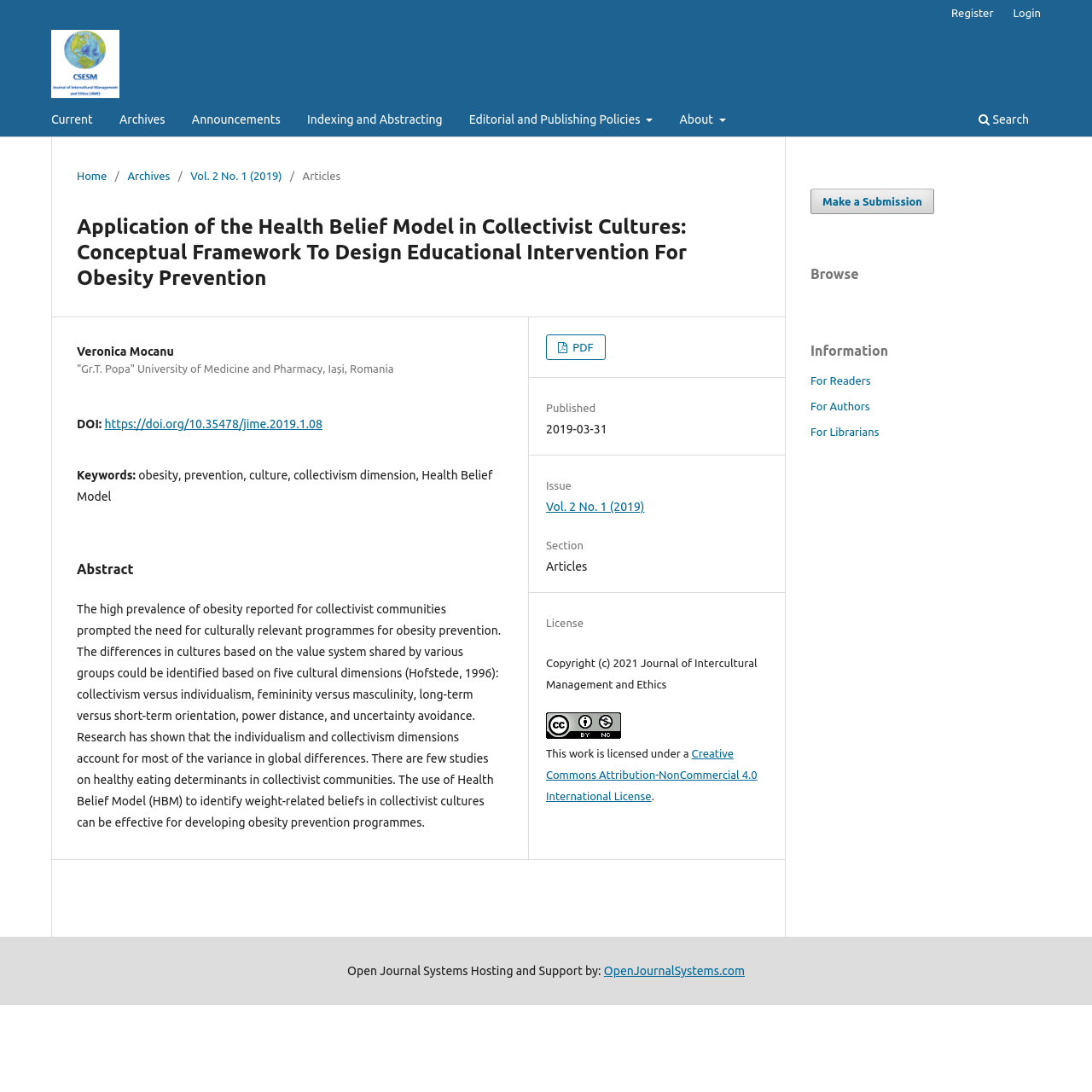Please answer the following question using a single word or phrase: 
Who is the author of the article?

Veronica Mocanu